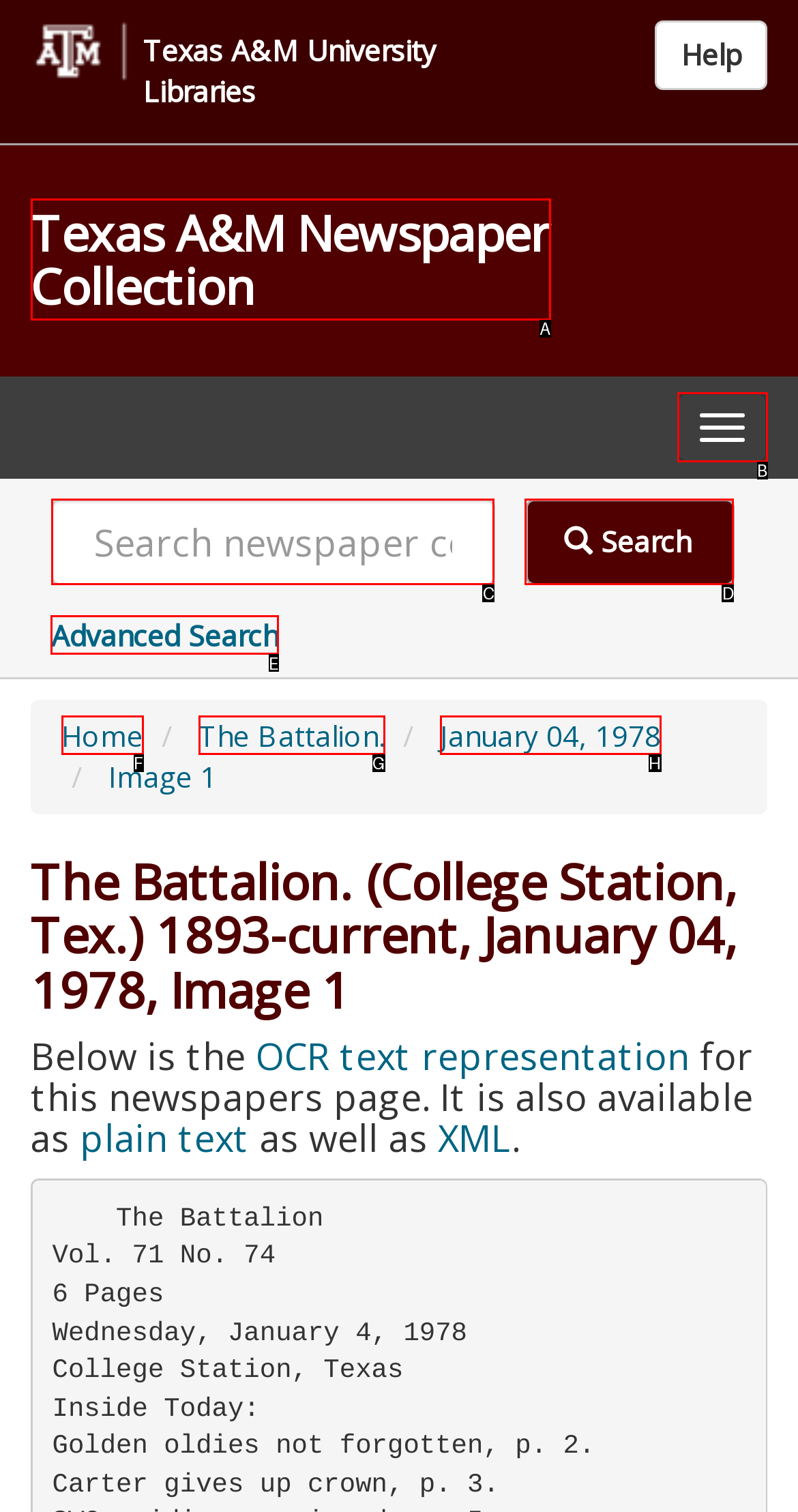Point out the option that needs to be clicked to fulfill the following instruction: View advanced search options
Answer with the letter of the appropriate choice from the listed options.

E